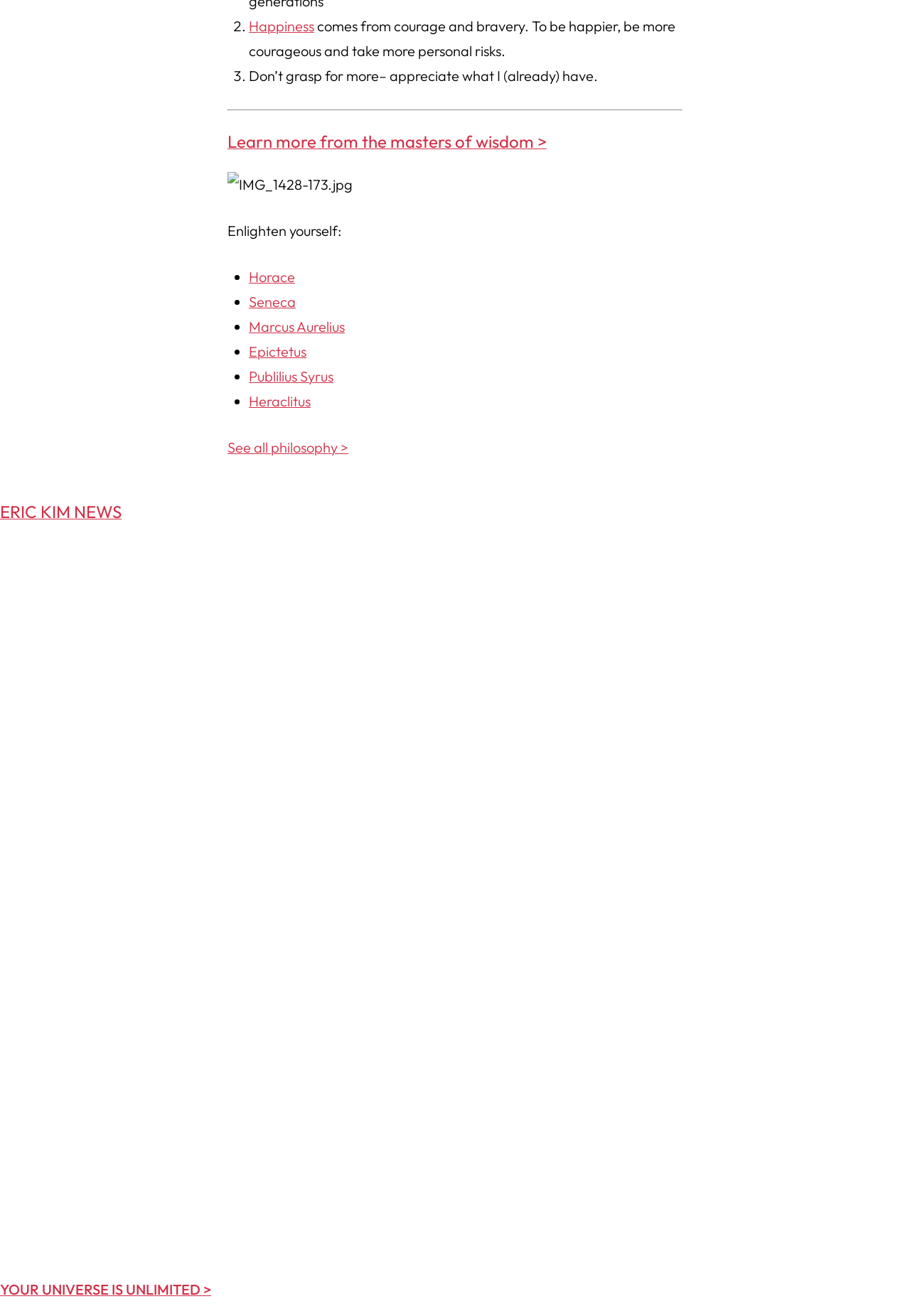Please identify the bounding box coordinates of the area I need to click to accomplish the following instruction: "Go to ERIC KIM NEWS".

[0.0, 0.381, 0.134, 0.397]